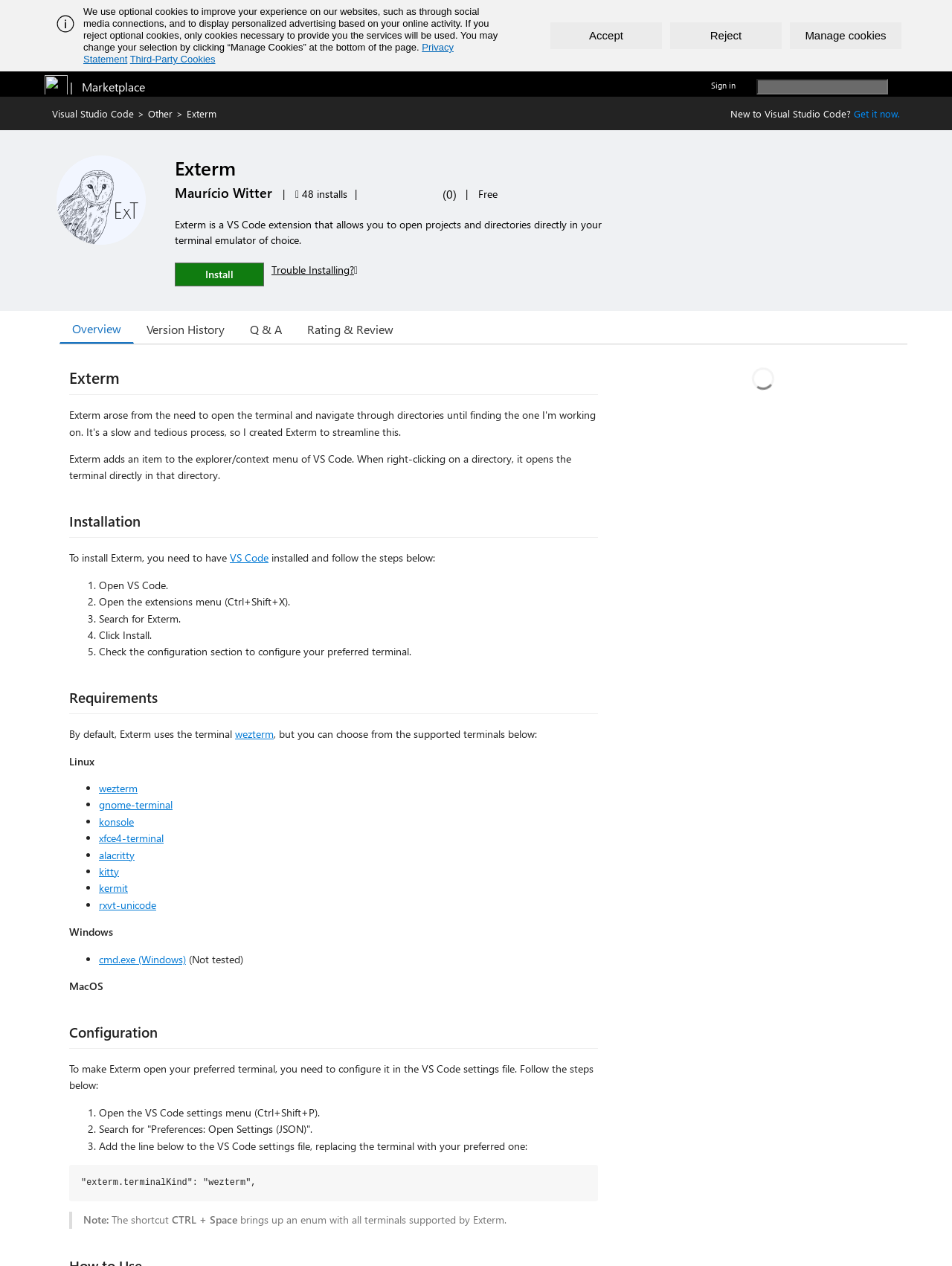Look at the image and answer the question in detail:
What is the default terminal used by Exterm?

According to the webpage, Exterm uses the terminal 'wezterm' by default, as mentioned in the 'Requirements' section.